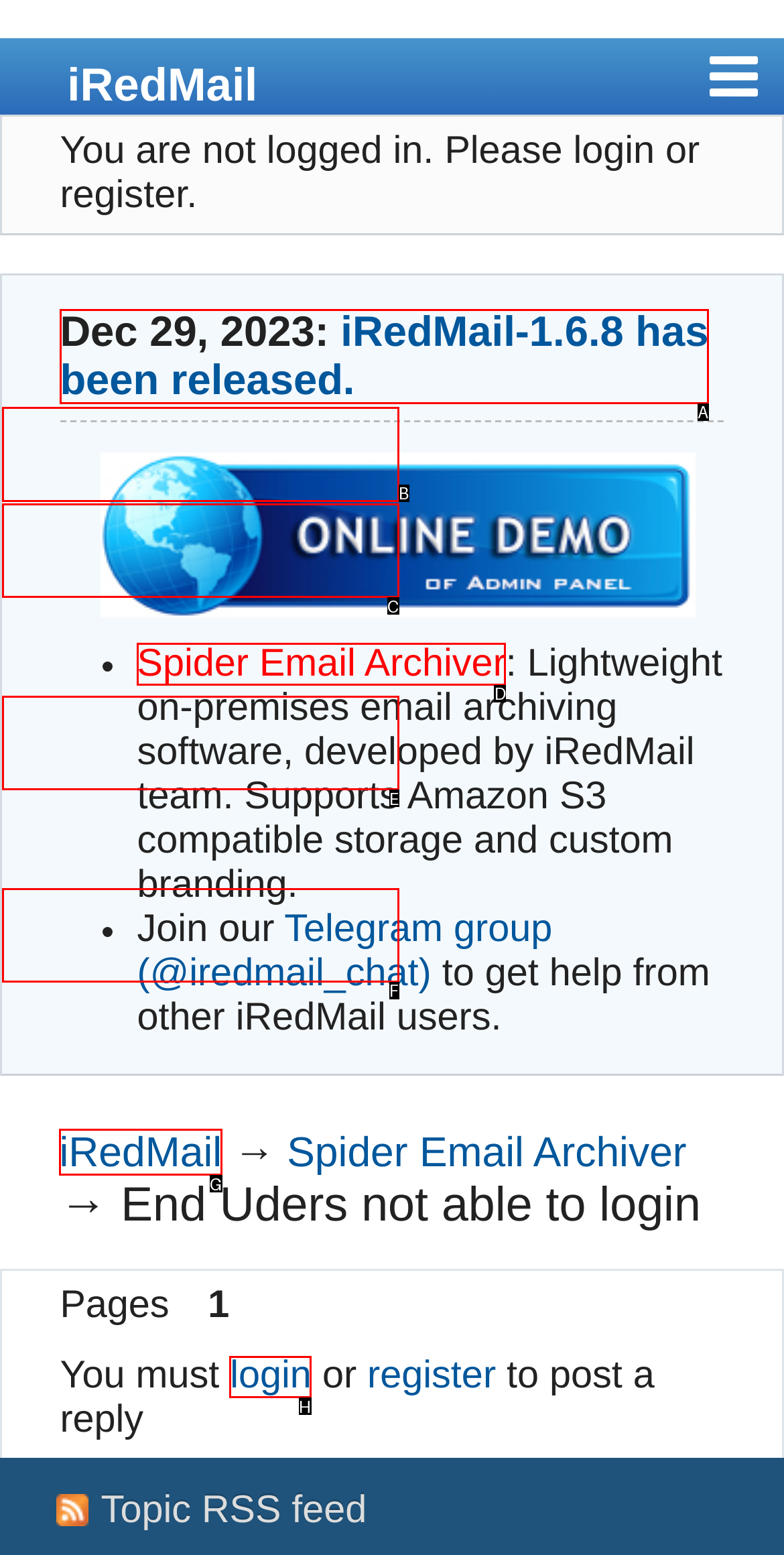Choose the HTML element that should be clicked to achieve this task: Login to the system
Respond with the letter of the correct choice.

H